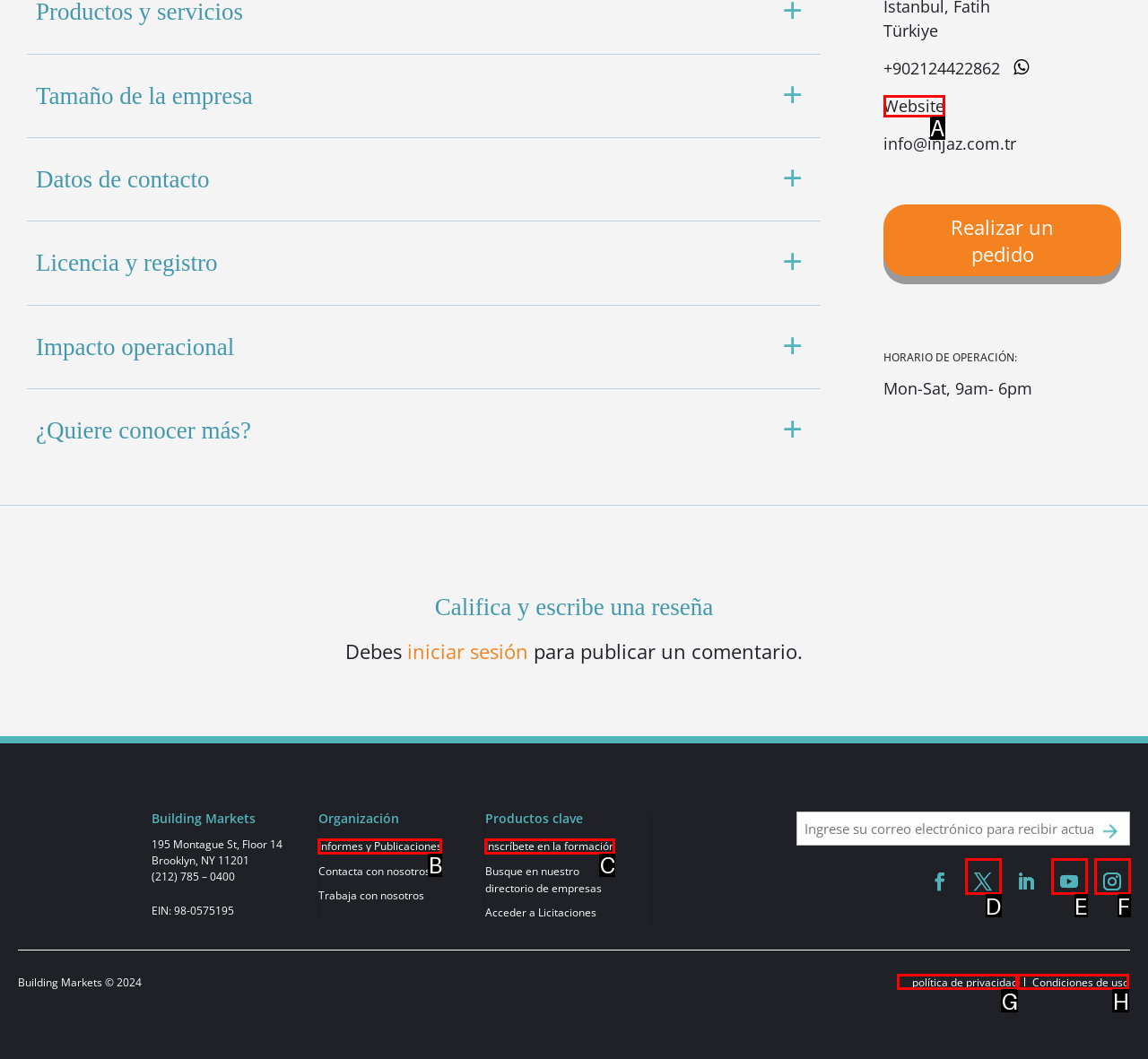Pinpoint the HTML element that fits the description: Informes y Publicaciones
Answer by providing the letter of the correct option.

B